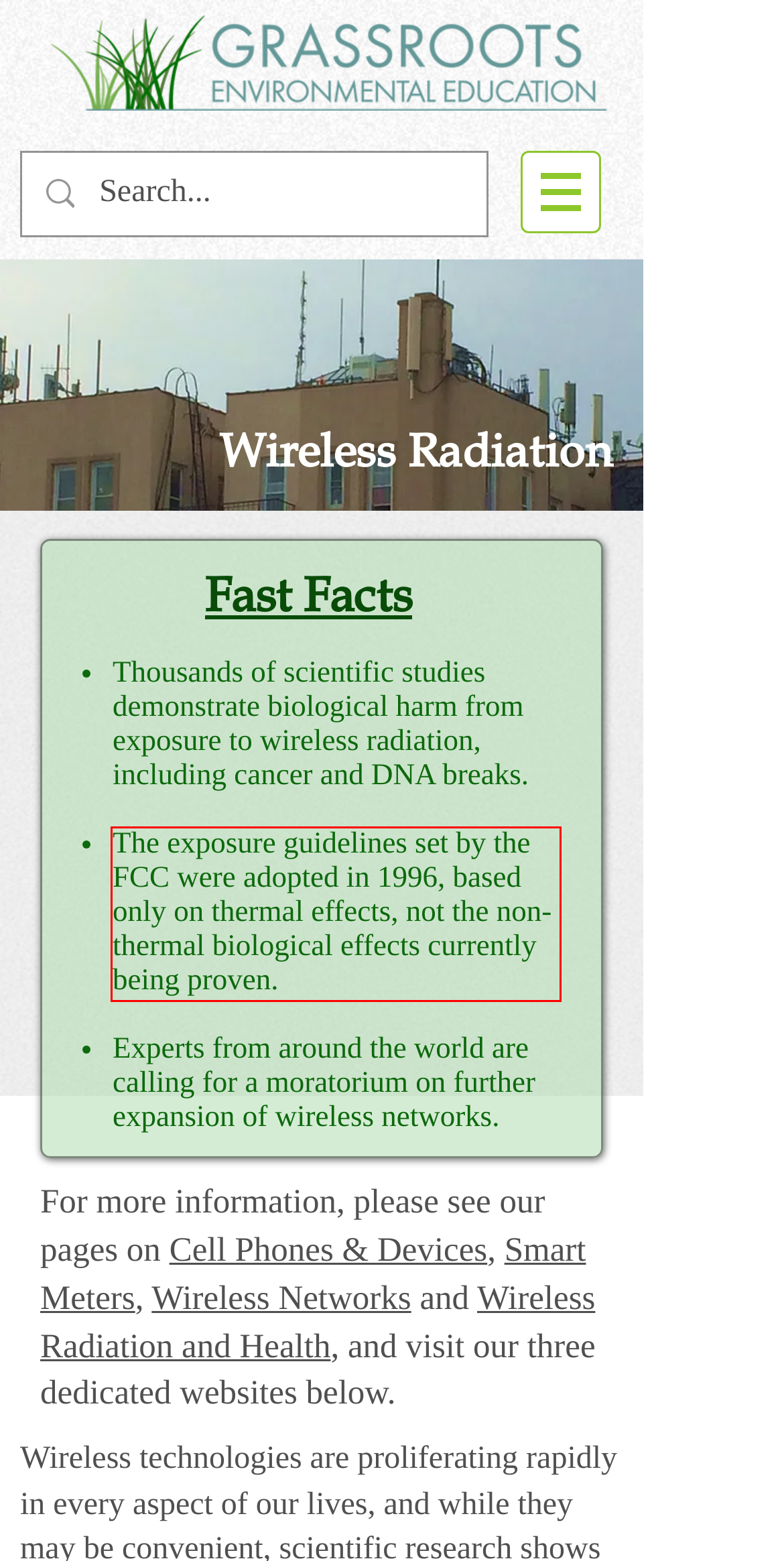Review the webpage screenshot provided, and perform OCR to extract the text from the red bounding box.

The exposure guidelines set by the FCC were adopted in 1996, based only on thermal effects, not the non-thermal biological effects currently being proven.